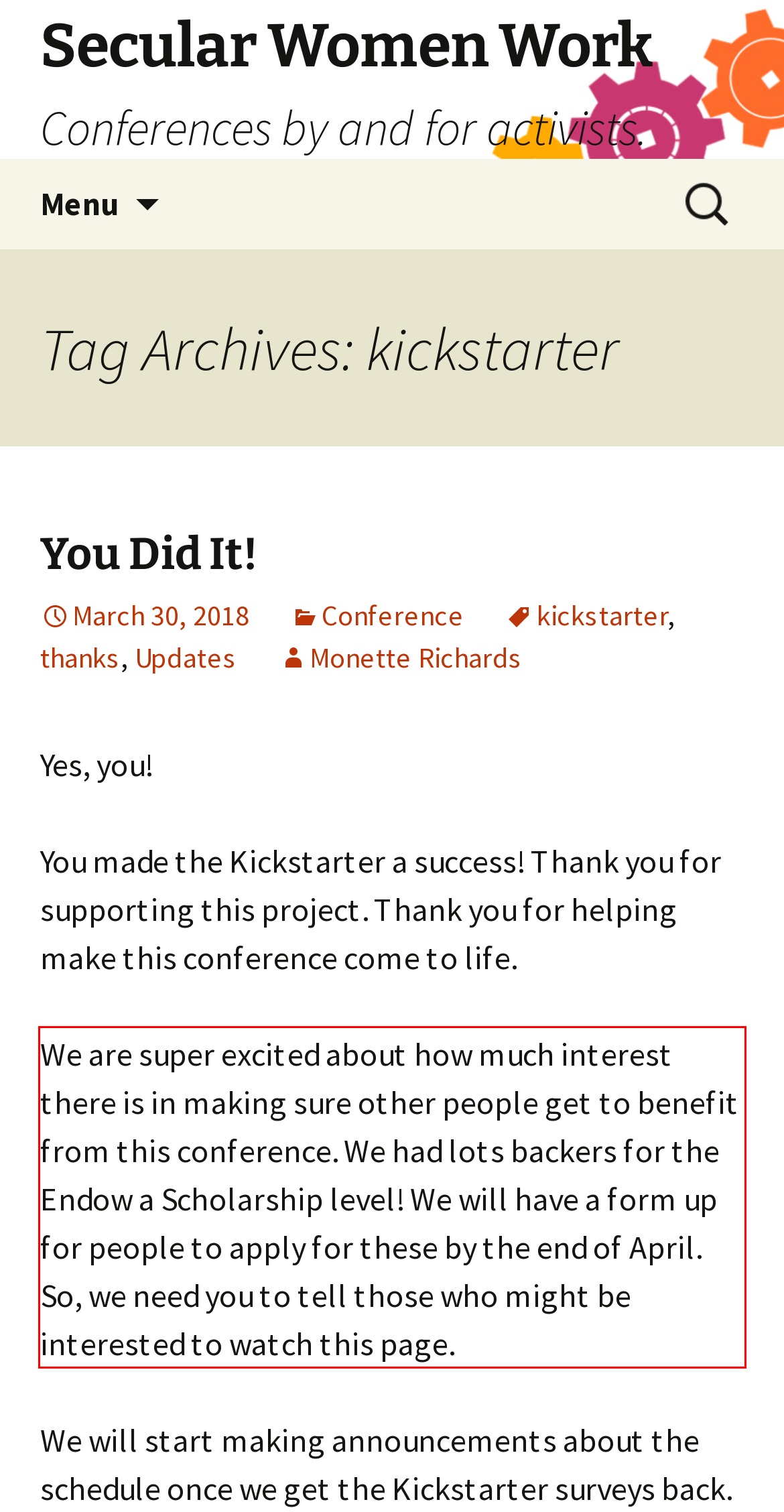Look at the webpage screenshot and recognize the text inside the red bounding box.

We are super excited about how much interest there is in making sure other people get to benefit from this conference. We had lots backers for the Endow a Scholarship level! We will have a form up for people to apply for these by the end of April. So, we need you to tell those who might be interested to watch this page.